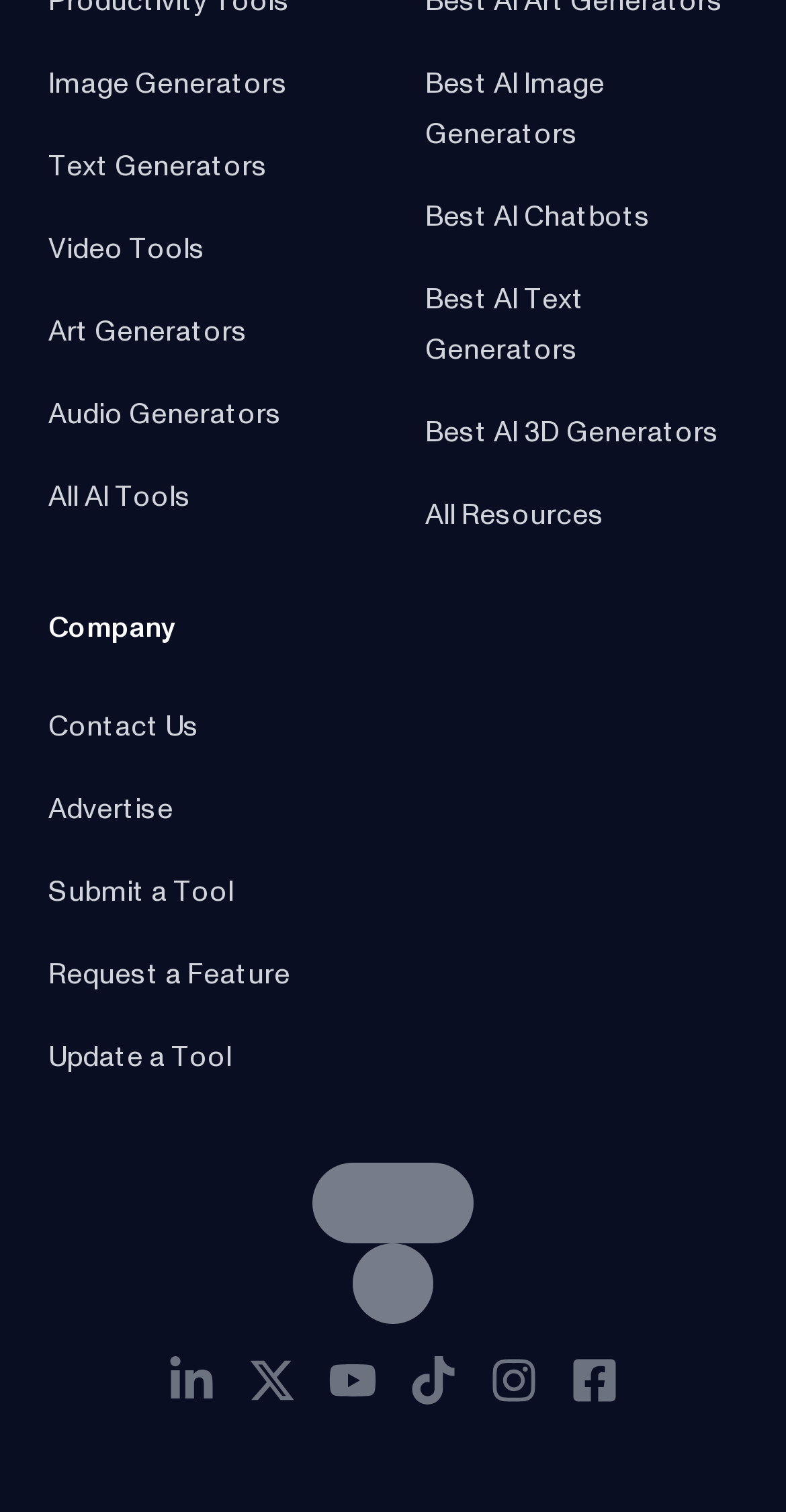What is the category of the 'Best AI Art Generators' link?
Using the image as a reference, answer with just one word or a short phrase.

Art Generators